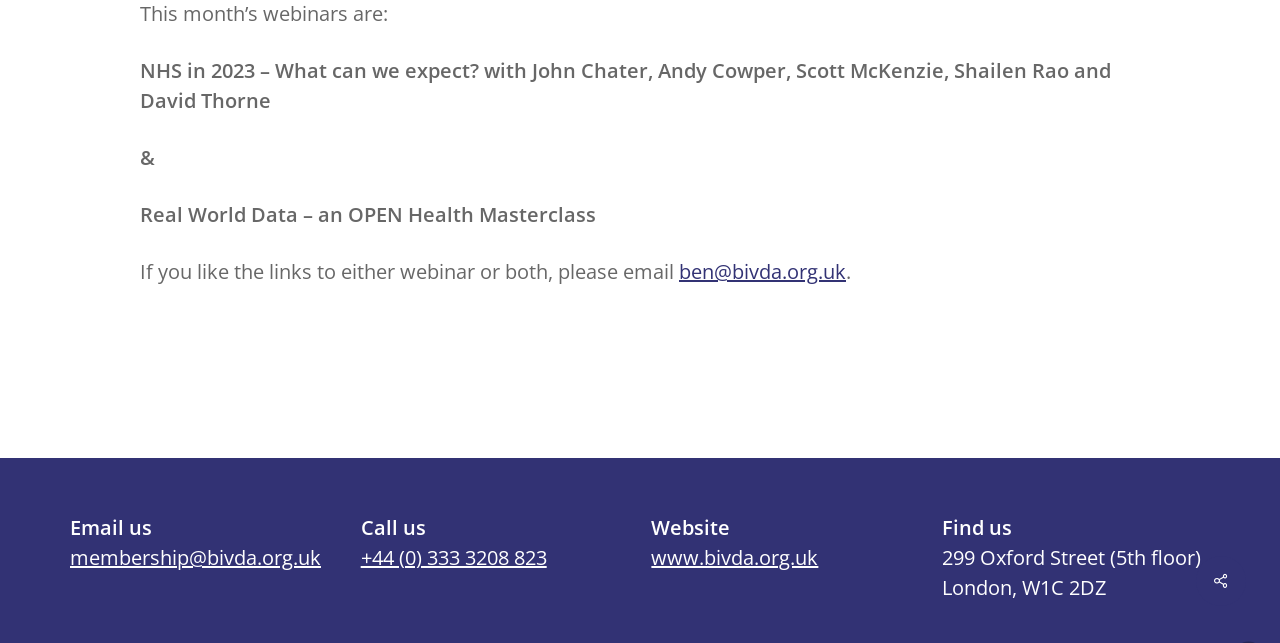Provide the bounding box coordinates, formatted as (top-left x, top-left y, bottom-right x, bottom-right y), with all values being floating point numbers between 0 and 1. Identify the bounding box of the UI element that matches the description: membership@bivda.org.uk

[0.055, 0.846, 0.251, 0.888]